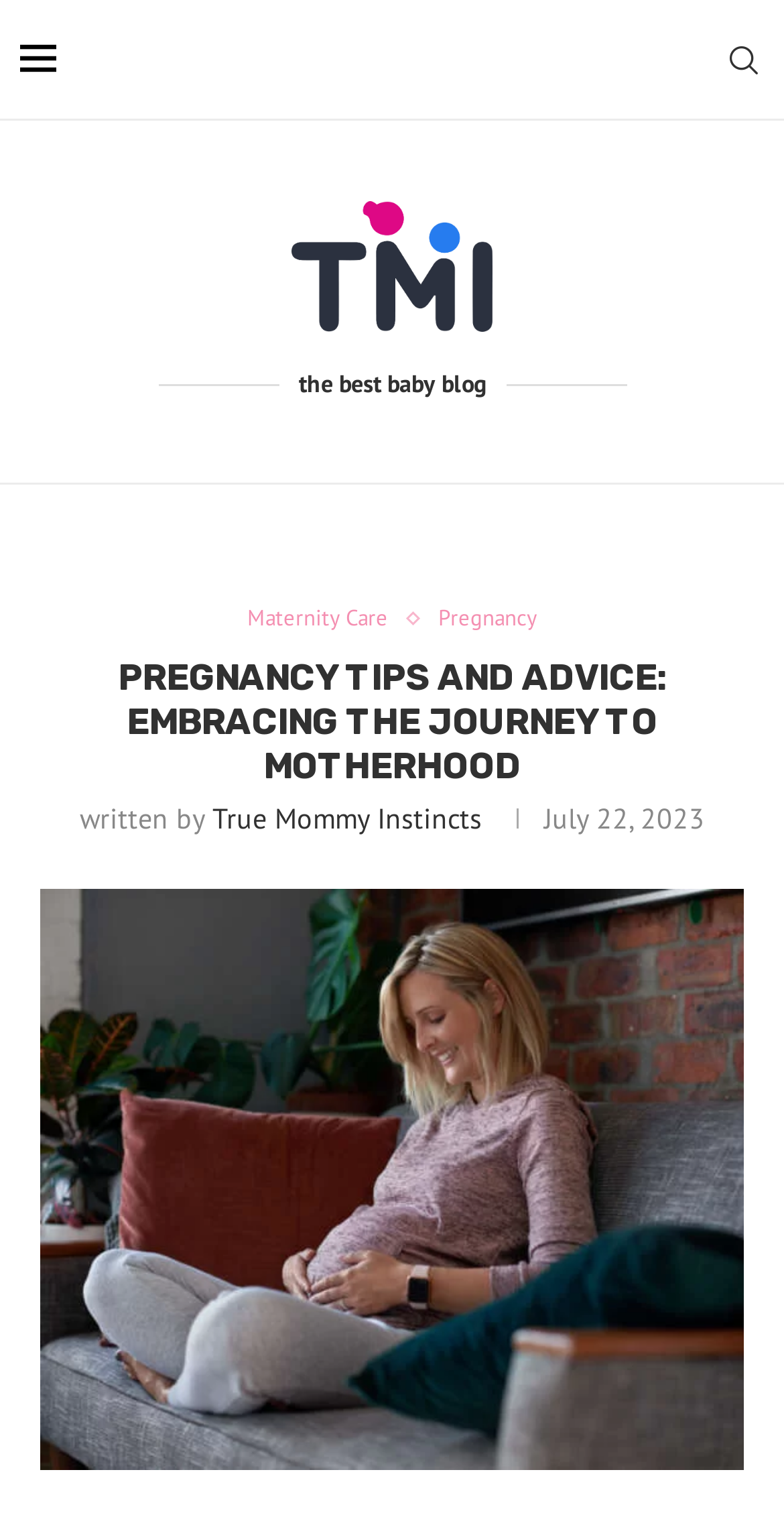Detail the webpage's structure and highlights in your description.

The webpage is about pregnancy tips and advice, with a focus on embracing the journey to motherhood. At the top-left corner, there is a small image, and next to it, a link with a Facebook icon. Below this, there is a prominent heading that reads "PREGNANCY TIPS AND ADVICE: EMBRACING THE JOURNEY TO MOTHERHOOD" in a large font.

On the top-right side, there is a link to "True Mommy Instinct" with an accompanying image, and below it, a text that reads "the best baby blog". There are two links, "Maternity Care" and "Pregnancy", placed side by side in the middle of the page.

Below the heading, there is a text that reads "written by" followed by a link to "True Mommy Instincts". Next to it, there is a timestamp that reads "July 22, 2023". 

At the bottom of the page, there is a large image that spans almost the entire width of the page. Above this image, there is a link with a share icon. Finally, at the very bottom-right corner, there is a link with a Pinterest icon.